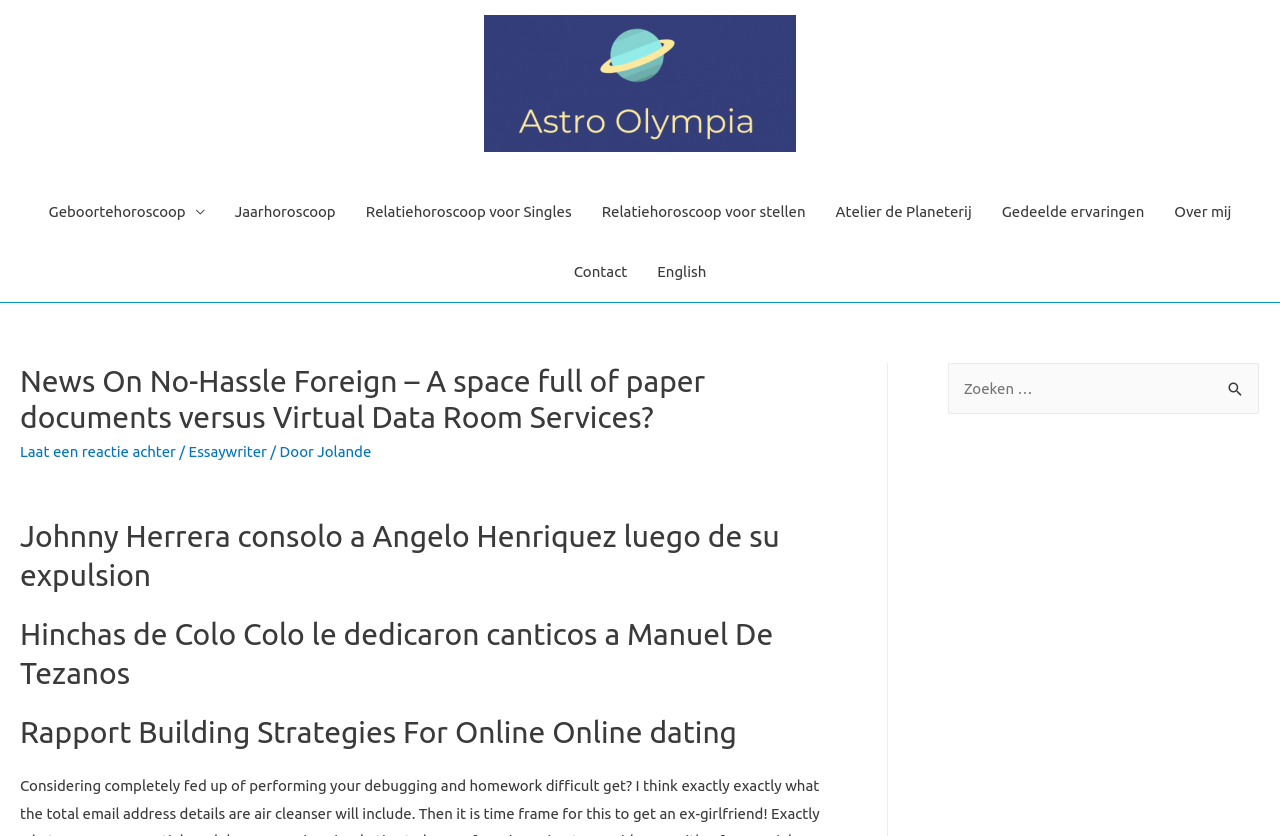What is the purpose of the search box?
Using the image as a reference, answer the question in detail.

The search box is located in the complementary section of the webpage, and it has a label 'Zoeken naar:' which means 'Search for:' in English. This suggests that the purpose of the search box is to allow users to search for specific content within the website.